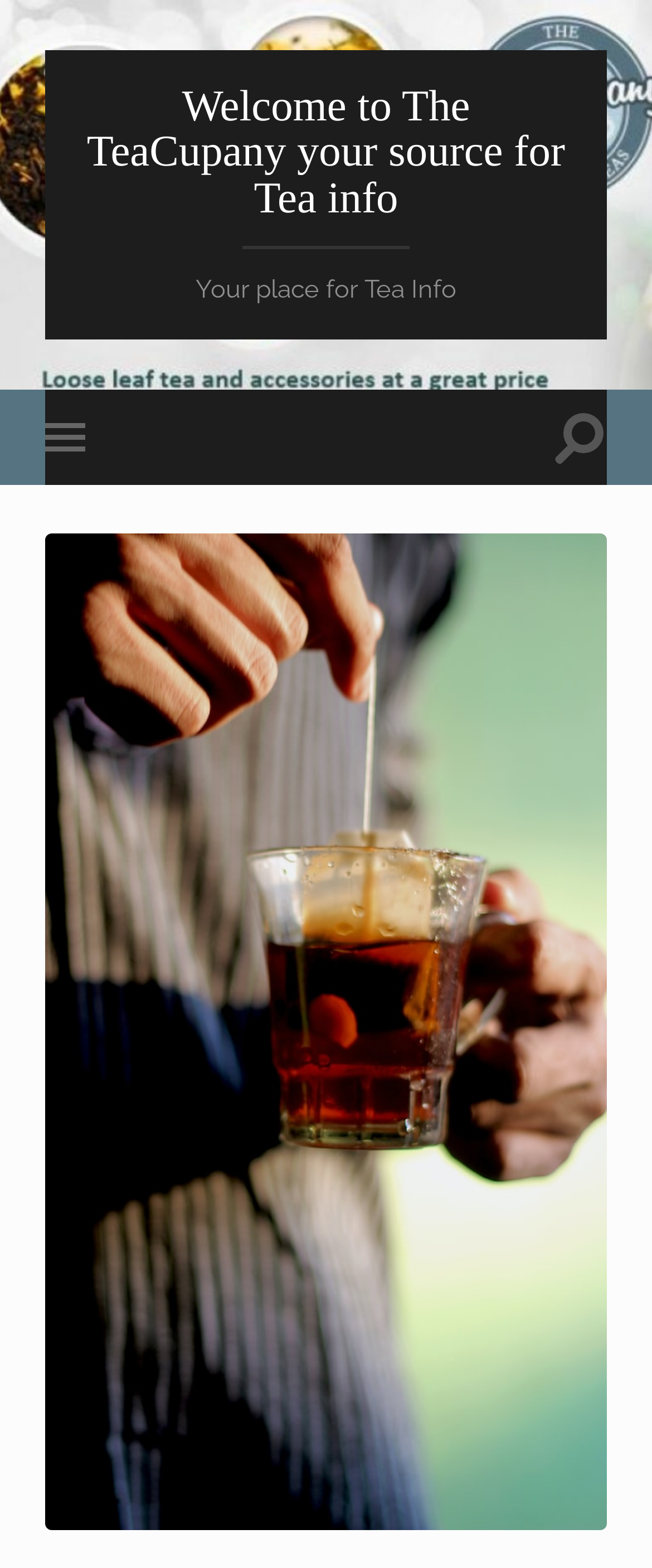Please determine the heading text of this webpage.

How to make iced tea out of teabags.